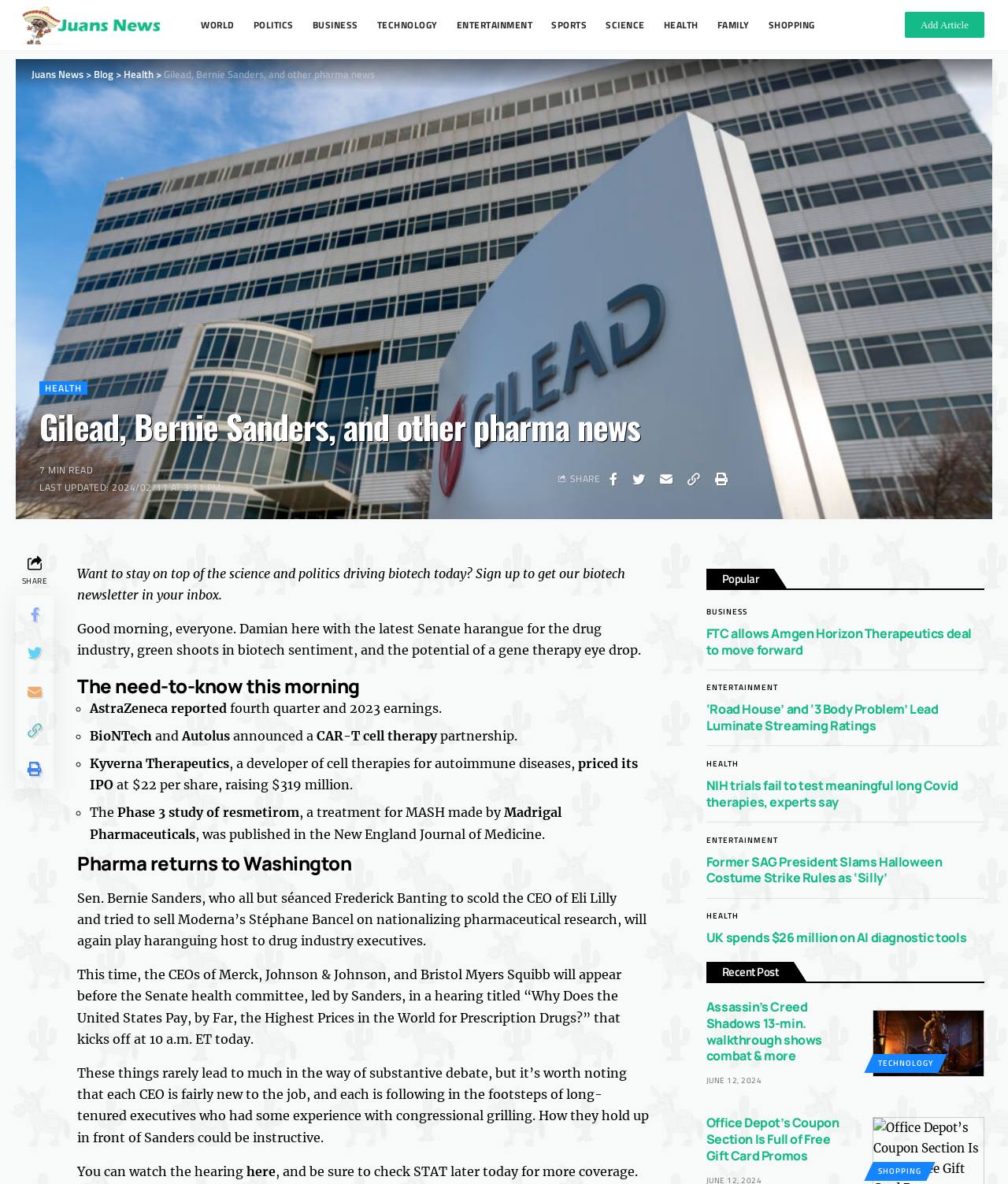Provide a thorough description of this webpage.

This webpage is a news article from Juans News, with a focus on pharma news. At the top, there is a logo and a navigation menu with links to different sections such as WORLD, POLITICS, BUSINESS, TECHNOLOGY, ENTERTAINMENT, SPORTS, SCIENCE, HEALTH, and FAMILY. 

Below the navigation menu, there is a header section with a title "Gilead, Bernie Sanders, and other pharma news" and a subtitle "LAST UPDATED: 2024/02/11 AT 3:11 PM". There is also a "SHARE" button and several social media links.

The main content of the webpage is divided into several sections. The first section is titled "The need-to-know this morning" and contains a list of brief news summaries, including updates from AstraZeneca, BioNTech, and Kyverna Therapeutics.

The second section is titled "Pharma returns to Washington" and discusses an upcoming Senate hearing on pharmaceutical prices, featuring CEOs from Merck, Johnson & Johnson, and Bristol Myers Squibb. The article provides some context and background information on the hearing.

There is also a section titled "Popular" that lists links to other news articles, including one on a deal between Amgen and Horizon Therapeutics, and another on streaming ratings for "Road House" and "3 Body Problem".

Throughout the webpage, there are several images, including a logo and a header image related to the main article. The layout is clean and easy to navigate, with clear headings and concise text.